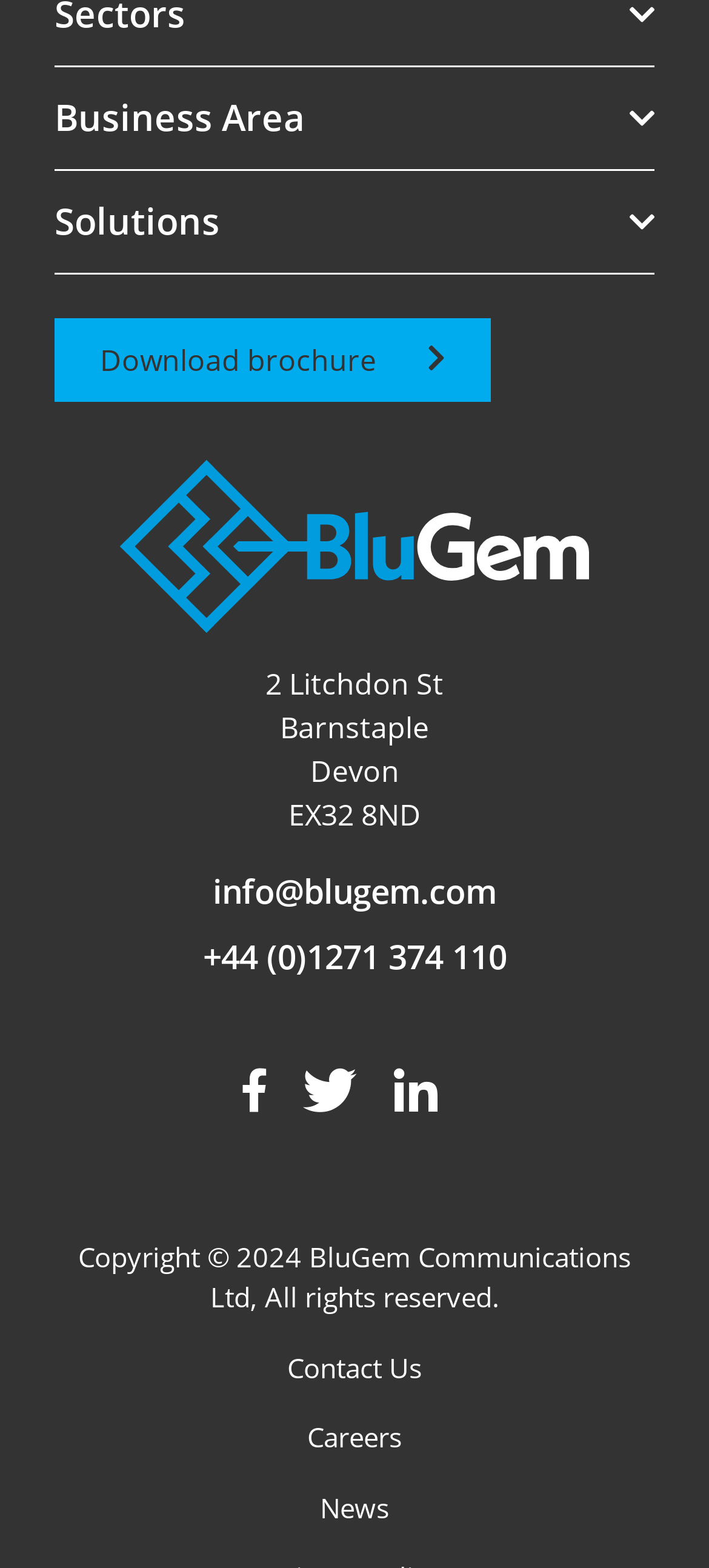Please identify the bounding box coordinates of the region to click in order to complete the given instruction: "Click on Financial Insights". The coordinates should be four float numbers between 0 and 1, i.e., [left, top, right, bottom].

None